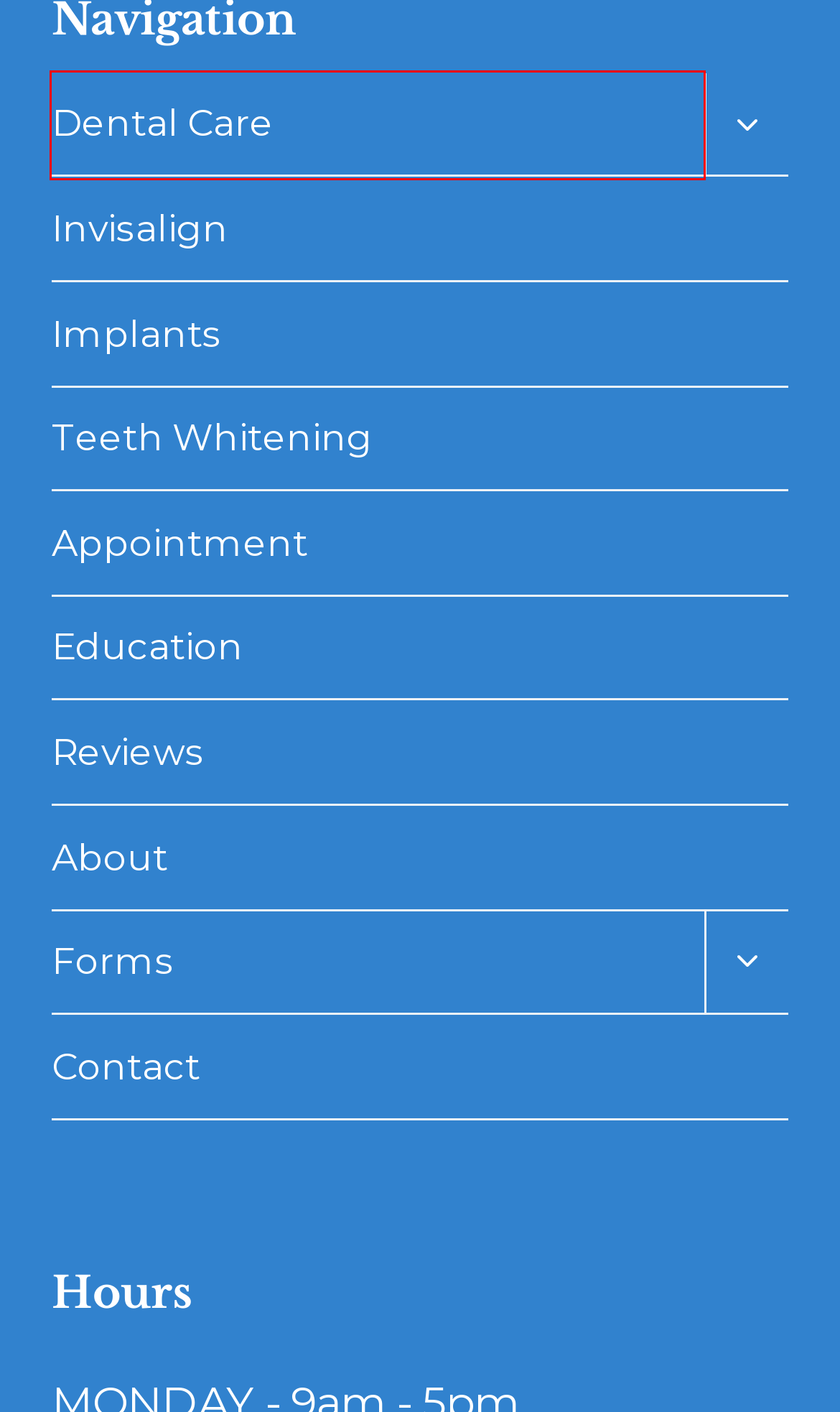Examine the screenshot of a webpage with a red bounding box around a specific UI element. Identify which webpage description best matches the new webpage that appears after clicking the element in the red bounding box. Here are the candidates:
A. Invisalign - Downtown Hamilton Dentist
B. Appointment - Downtown Hamilton Dentist
C. Dental Services - Downtown Hamilton Dentist
D. About - Downtown Hamilton Dentist
E. Education And Dental Care - Downtown Hamilton Dentist
F. Contact - Downtown Hamilton Dentist
G. Reviews - Downtown Hamilton Dentist
H. Dental Implants - Downtown Hamilton Dentist

C